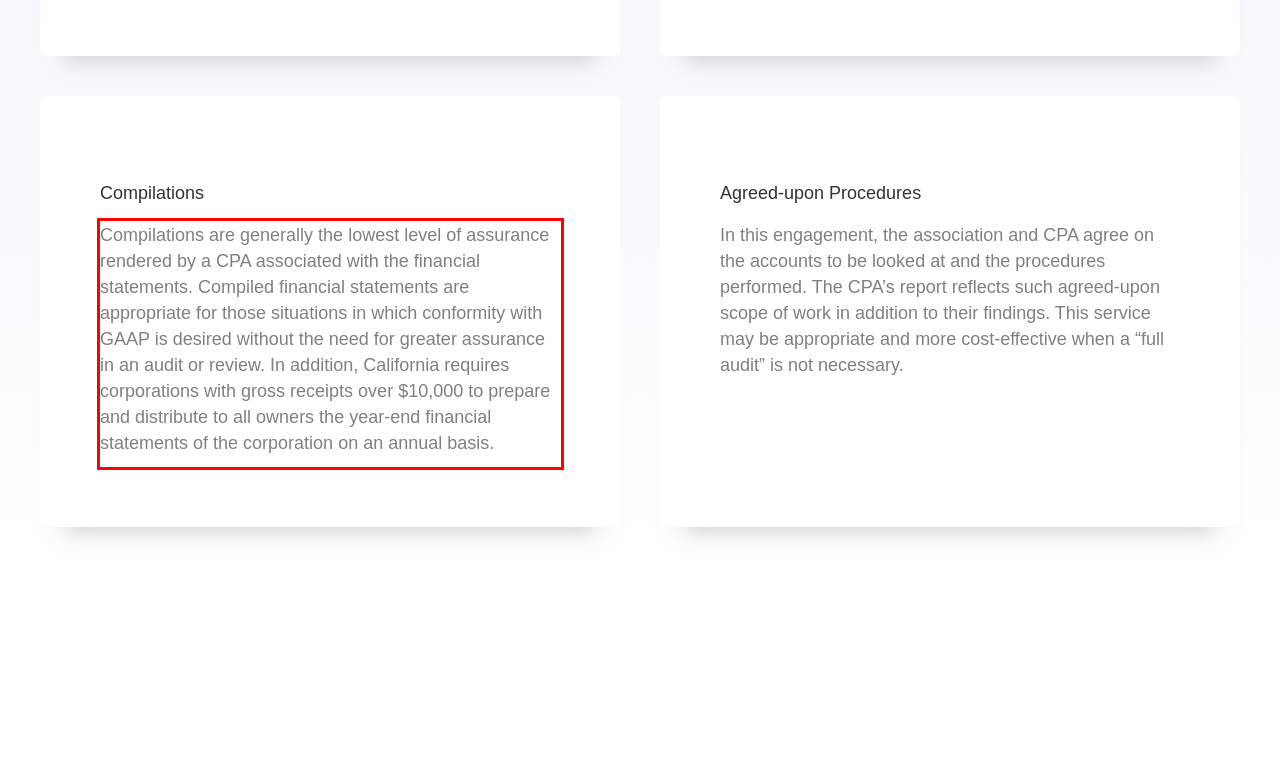You are given a screenshot of a webpage with a UI element highlighted by a red bounding box. Please perform OCR on the text content within this red bounding box.

Compilations are generally the lowest level of assurance rendered by a CPA associated with the financial statements. Compiled financial statements are appropriate for those situations in which conformity with GAAP is desired without the need for greater assurance in an audit or review. In addition, California requires corporations with gross receipts over $10,000 to prepare and distribute to all owners the year-end financial statements of the corporation on an annual basis.